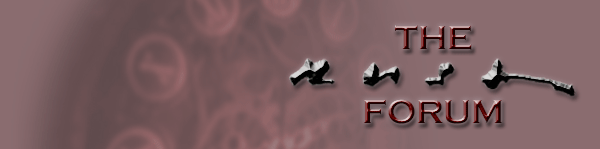Please analyze the image and provide a thorough answer to the question:
What is the purpose of the forum?

The forum serves as a space for fans and enthusiasts to discuss various topics, likely related to the band Rush and their music, which suggests that the purpose of the forum is for discussion.